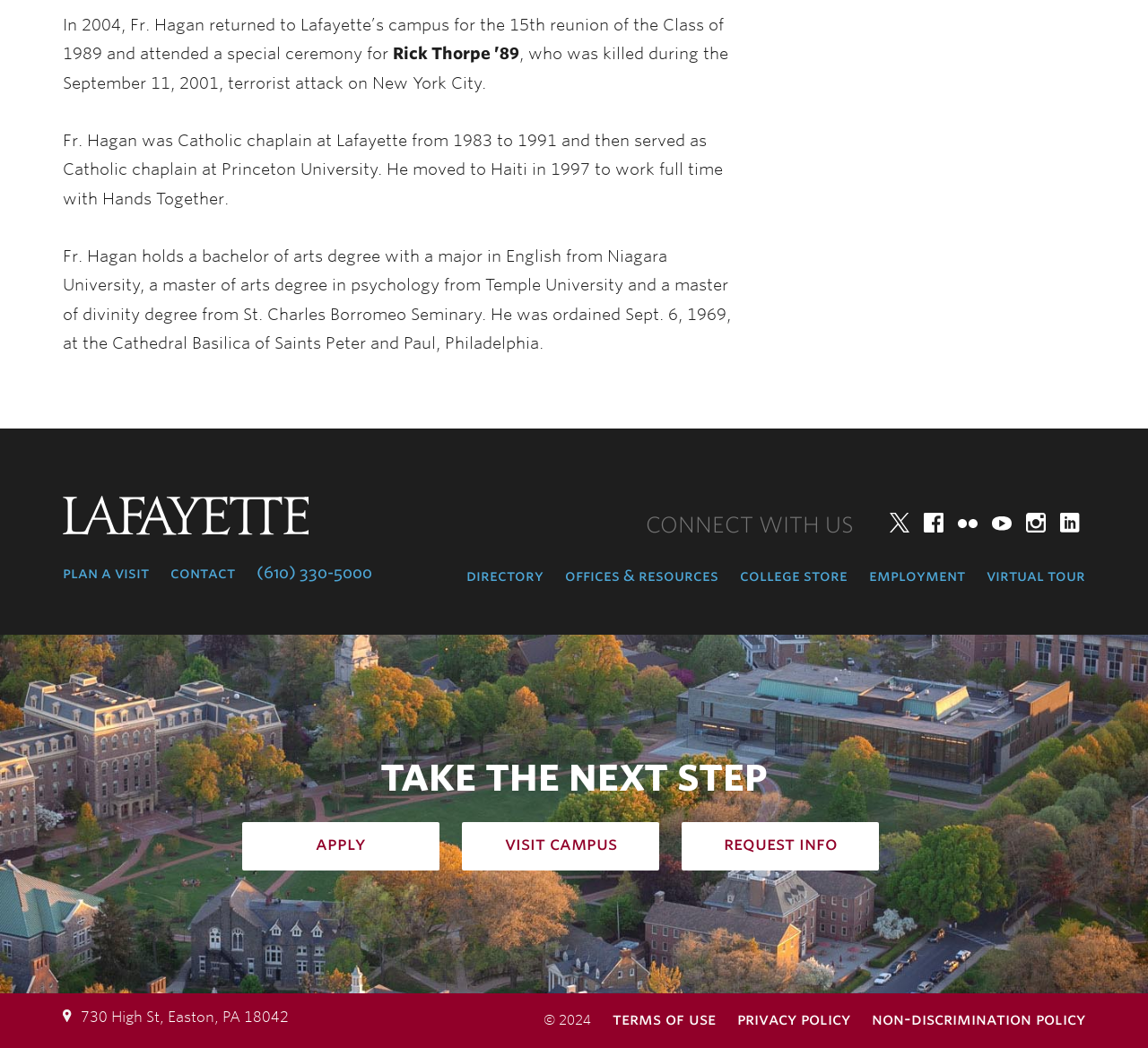Locate the bounding box coordinates of the clickable element to fulfill the following instruction: "view college directory". Provide the coordinates as four float numbers between 0 and 1 in the format [left, top, right, bottom].

[0.406, 0.539, 0.473, 0.56]